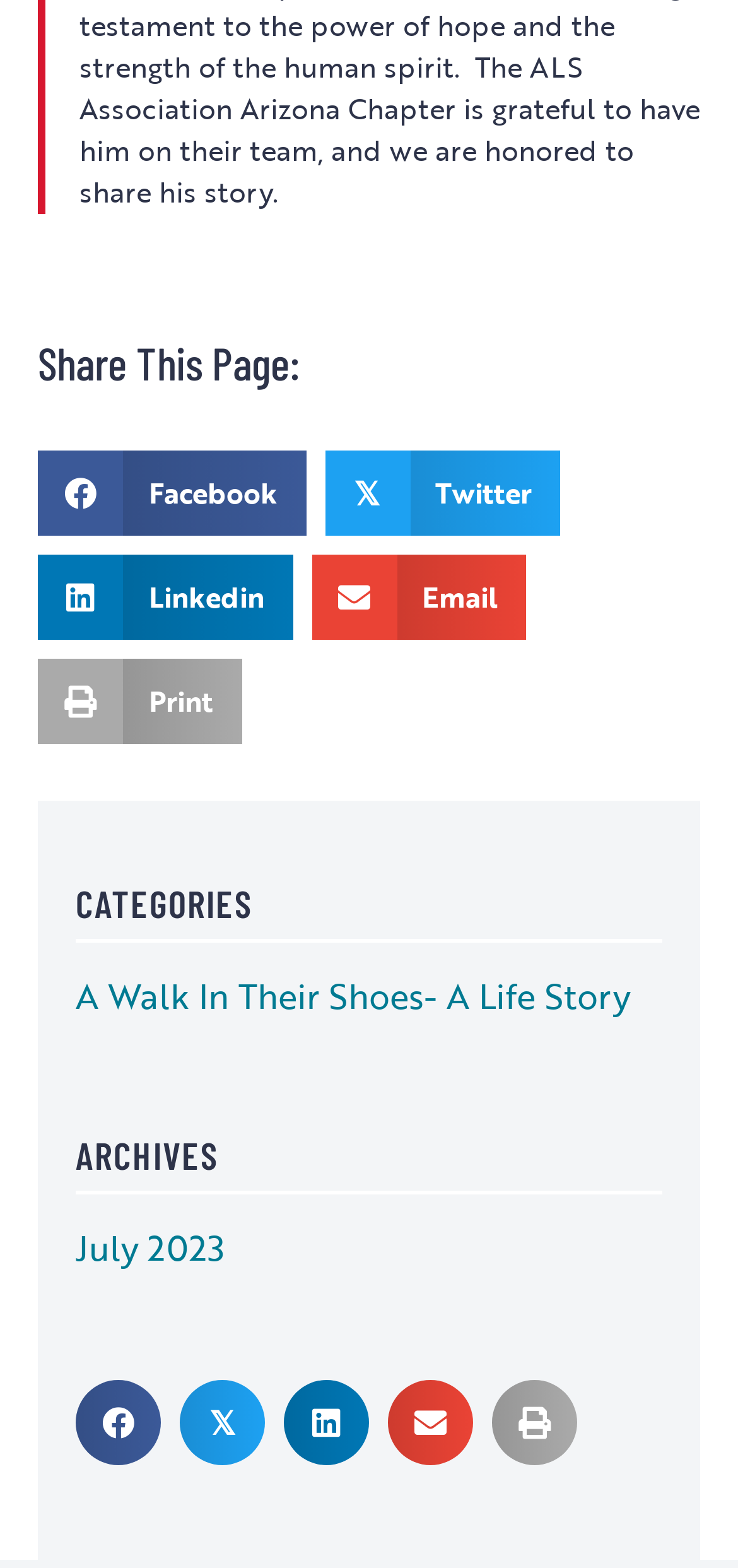How many social media platforms can you share this page on?
Using the information from the image, answer the question thoroughly.

I counted the number of social media links on the page, including Facebook, Twitter, Linkedin, Email, and Print, which totals 5 platforms.